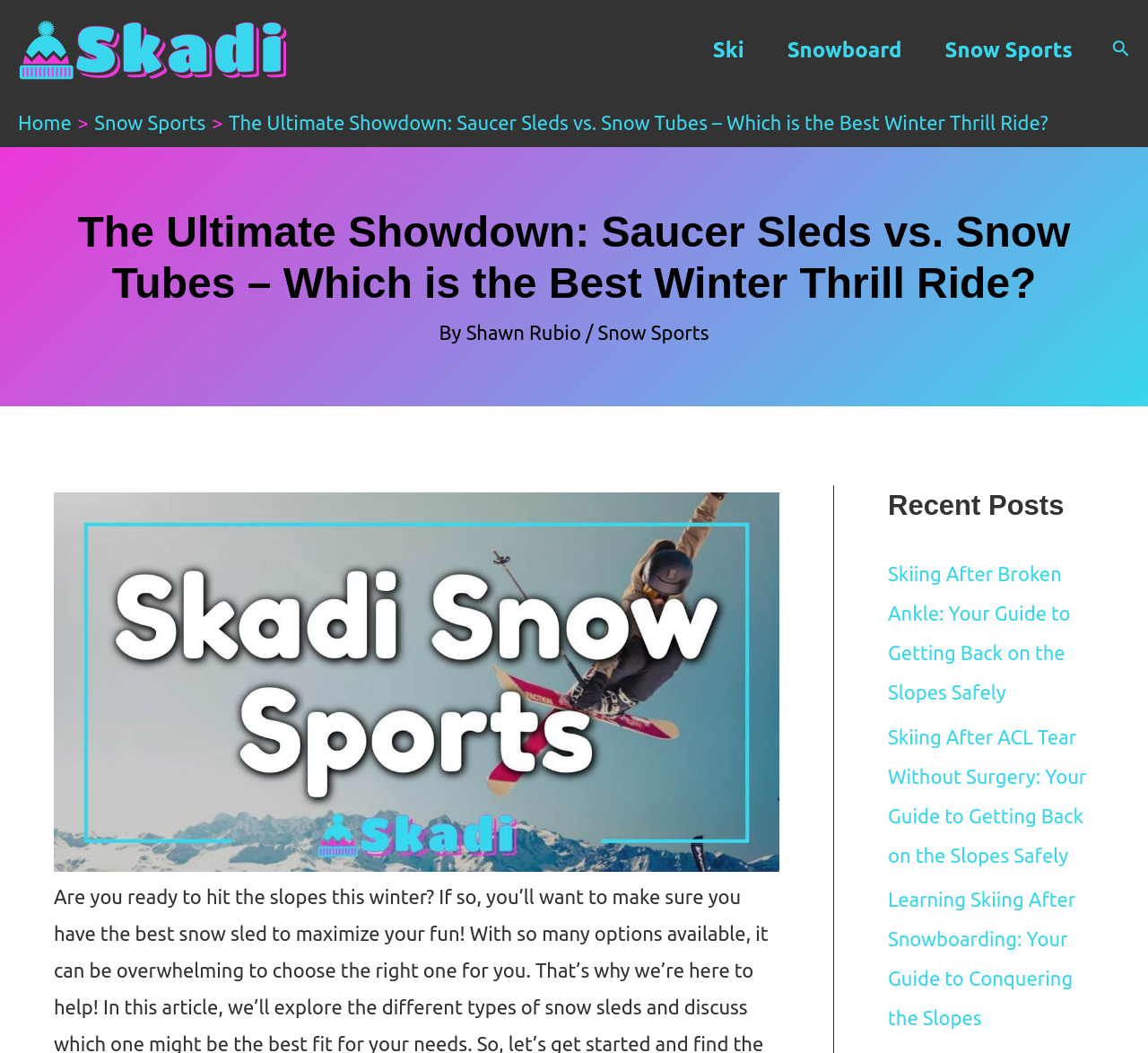Highlight the bounding box coordinates of the region I should click on to meet the following instruction: "Read the article by Shawn Rubio".

[0.406, 0.305, 0.51, 0.326]